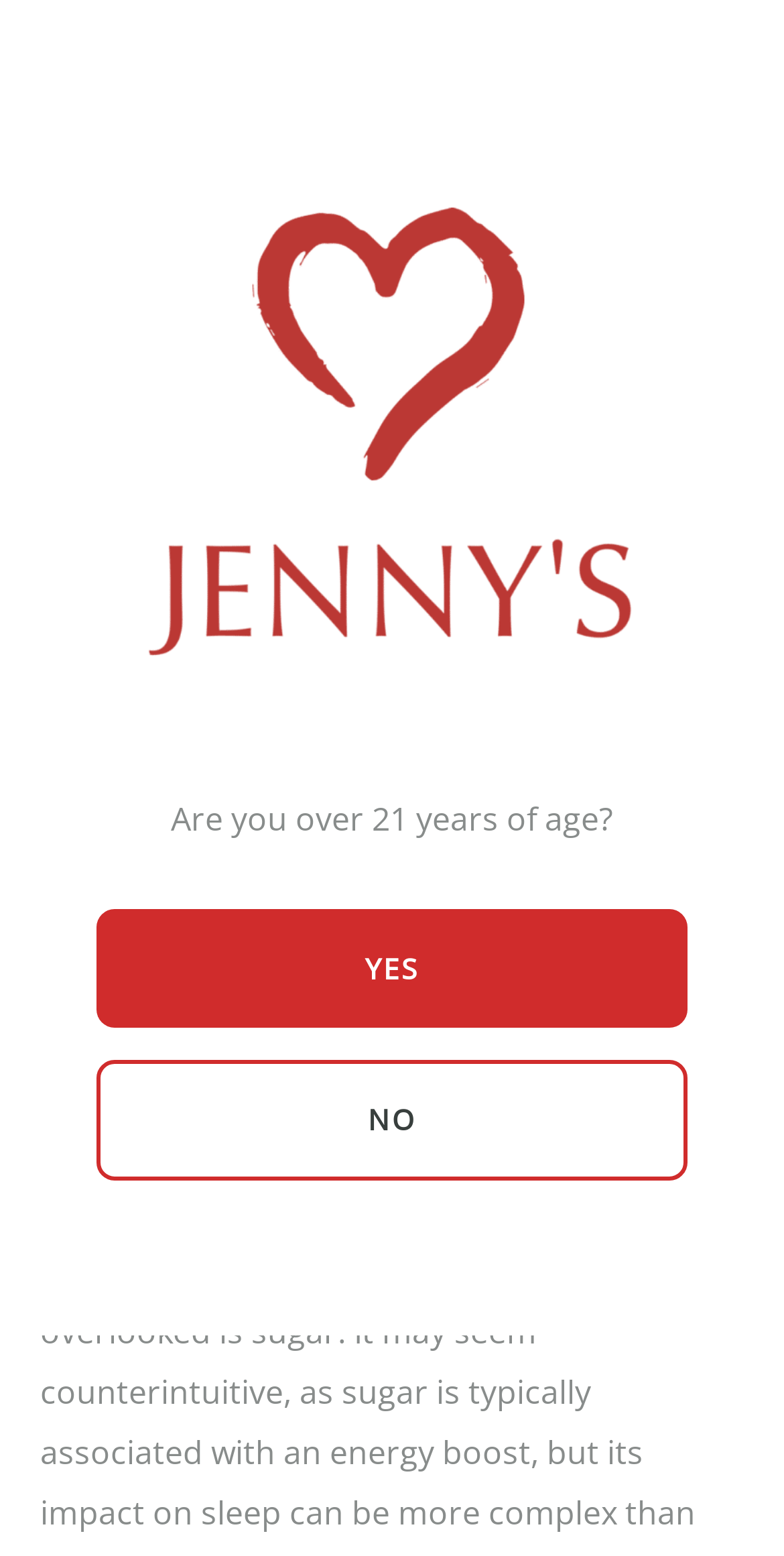Specify the bounding box coordinates of the region I need to click to perform the following instruction: "open menu". The coordinates must be four float numbers in the range of 0 to 1, i.e., [left, top, right, bottom].

[0.885, 0.03, 0.962, 0.069]